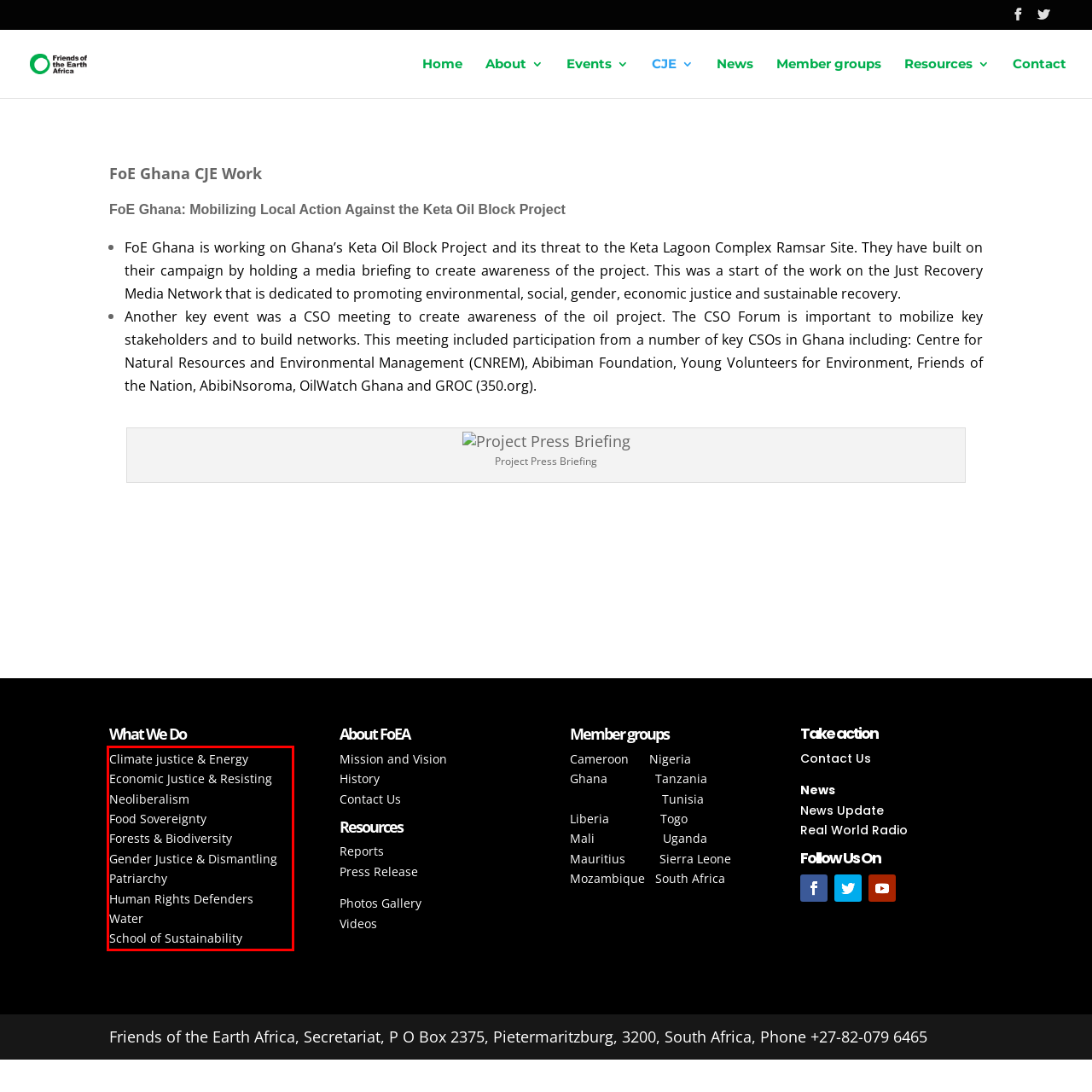You have a screenshot of a webpage with a red bounding box. Use OCR to generate the text contained within this red rectangle.

Climate justice & Energy Economic Justice & Resisting Neoliberalism Food Sovereignty Forests & Biodiversity Gender Justice & Dismantling Patriarchy Human Rights Defenders Water School of Sustainability